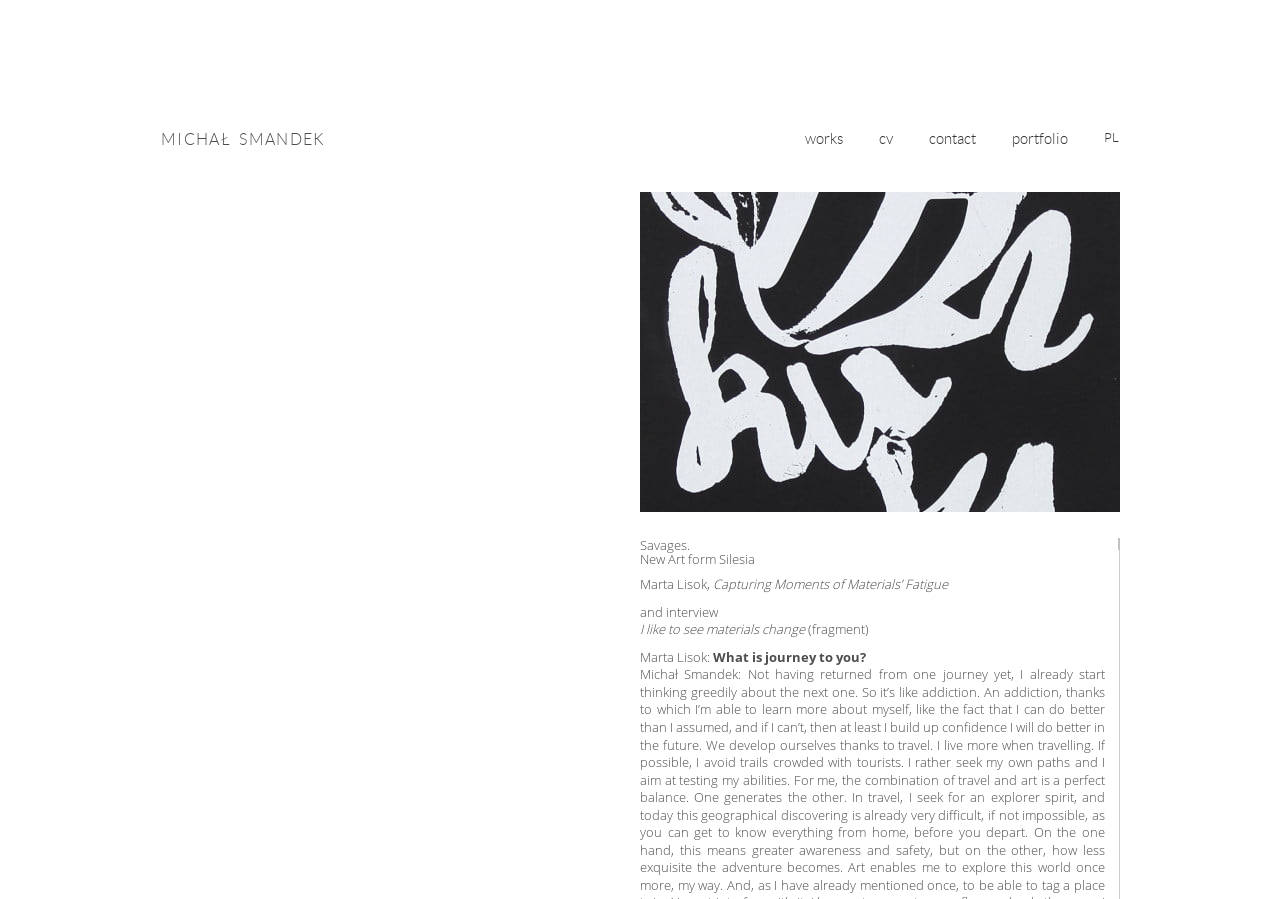Determine the bounding box coordinates for the UI element described. Format the coordinates as (top-left x, top-left y, bottom-right x, bottom-right y) and ensure all values are between 0 and 1. Element description: contact

[0.726, 0.143, 0.762, 0.166]